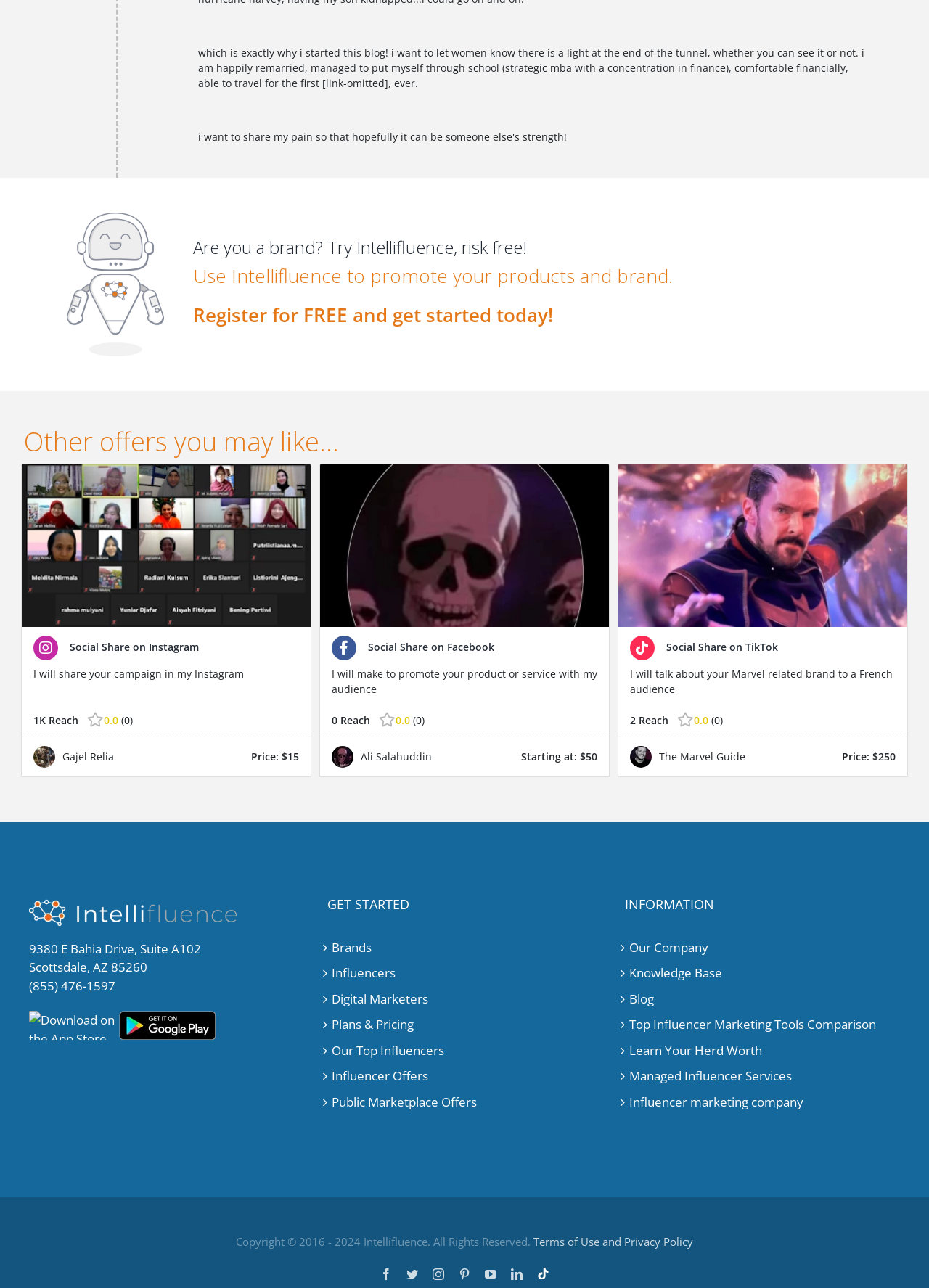Respond with a single word or short phrase to the following question: 
What is the name of the influencer marketing company?

Intellifluence